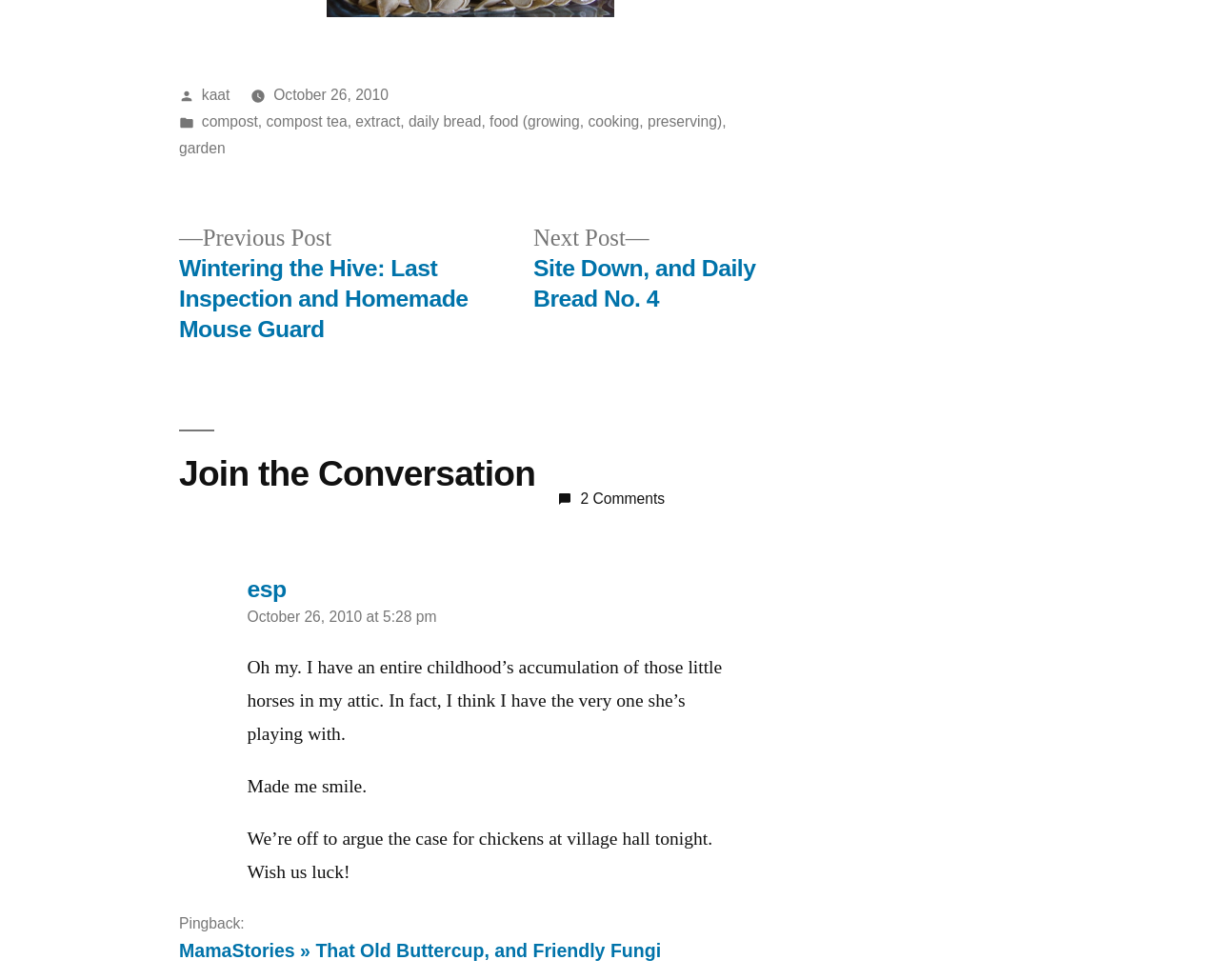Based on what you see in the screenshot, provide a thorough answer to this question: What is the author of the post?

The author of the post can be found in the footer section, where it says 'Posted by kaat'.